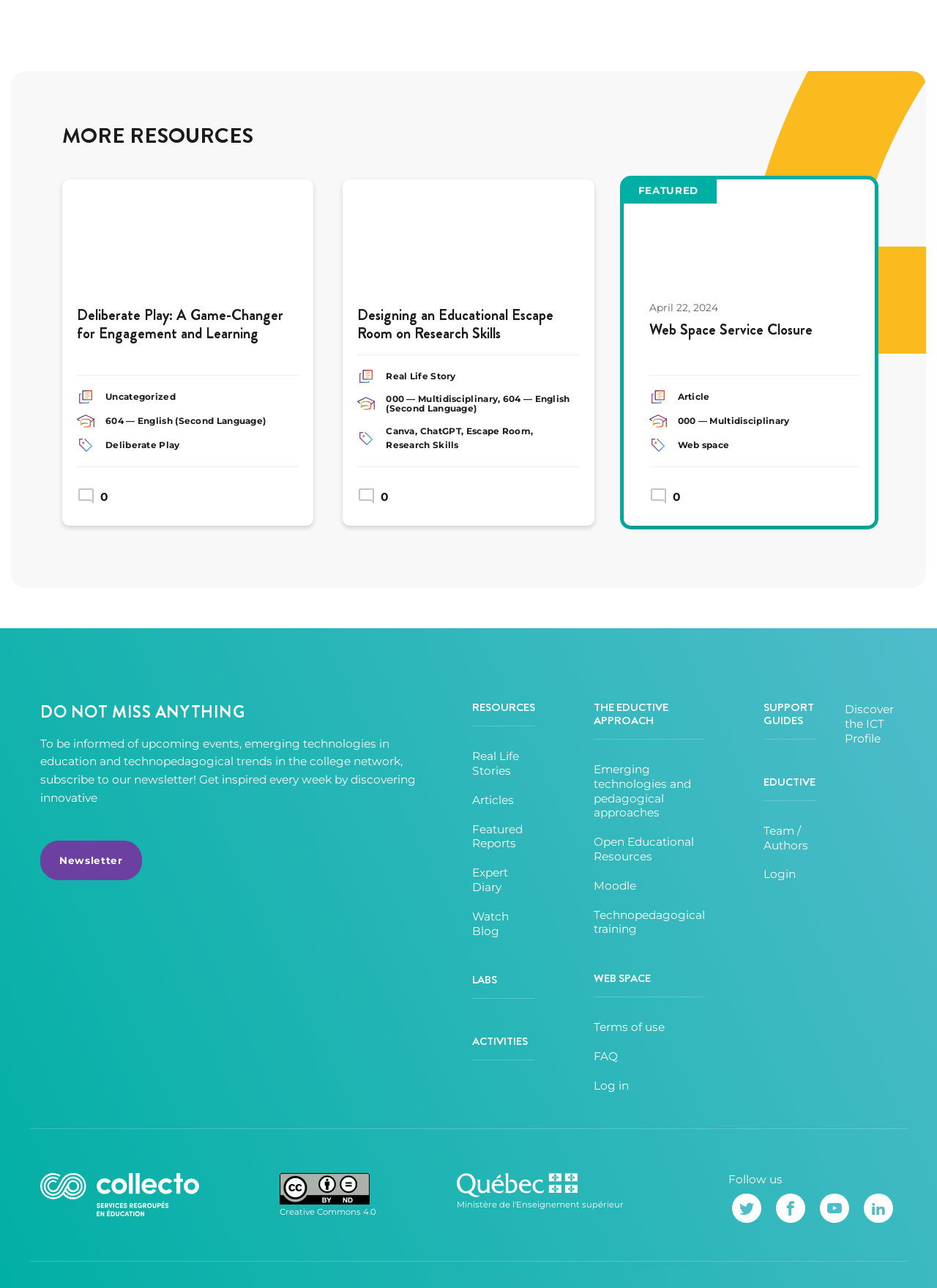Determine the bounding box coordinates for the clickable element to execute this instruction: "Visit the 'RESOURCES' page". Provide the coordinates as four float numbers between 0 and 1, i.e., [left, top, right, bottom].

[0.504, 0.545, 0.571, 0.564]